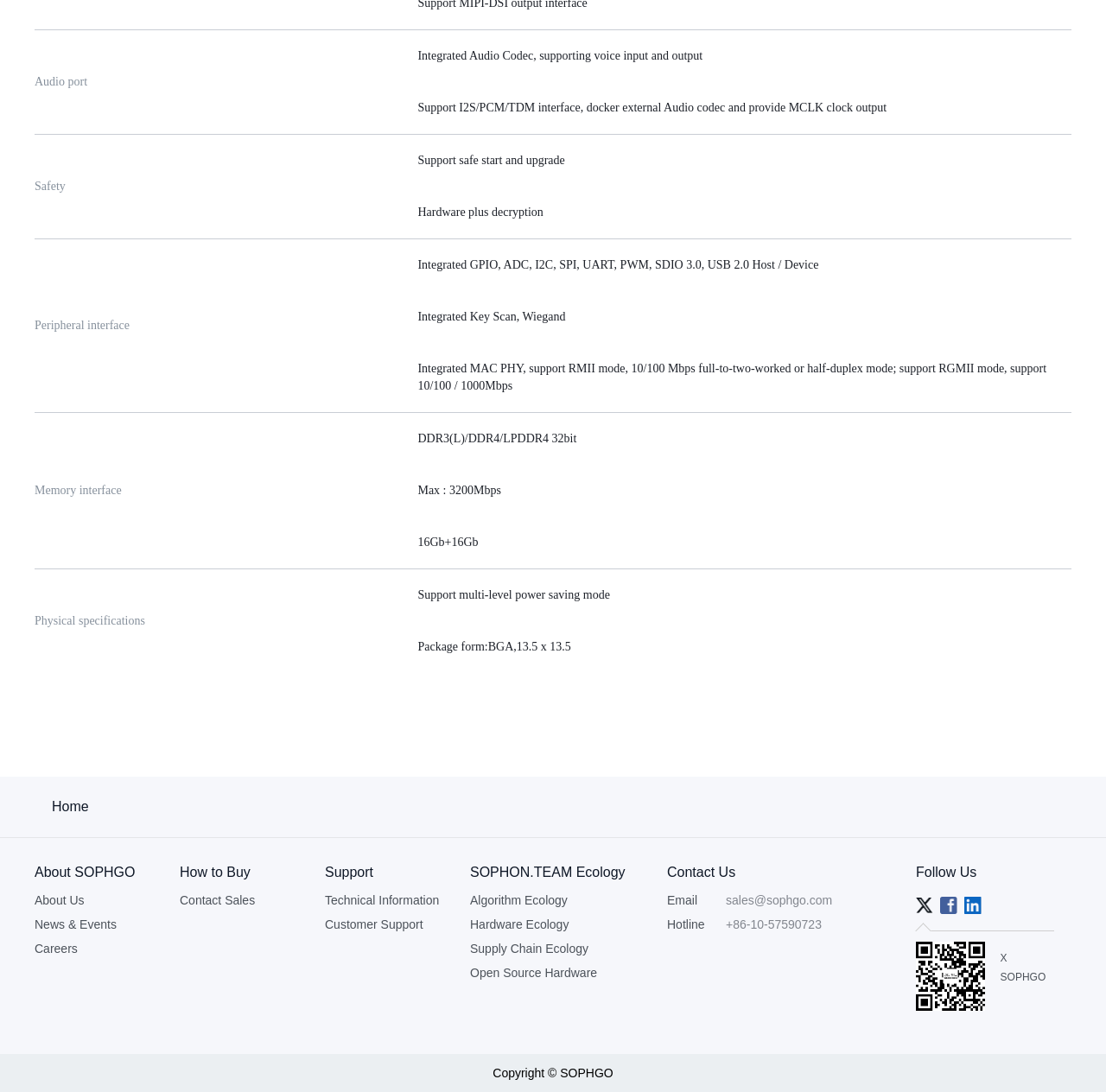Locate the bounding box coordinates of the clickable element to fulfill the following instruction: "Go to About Us". Provide the coordinates as four float numbers between 0 and 1 in the format [left, top, right, bottom].

[0.031, 0.818, 0.076, 0.831]